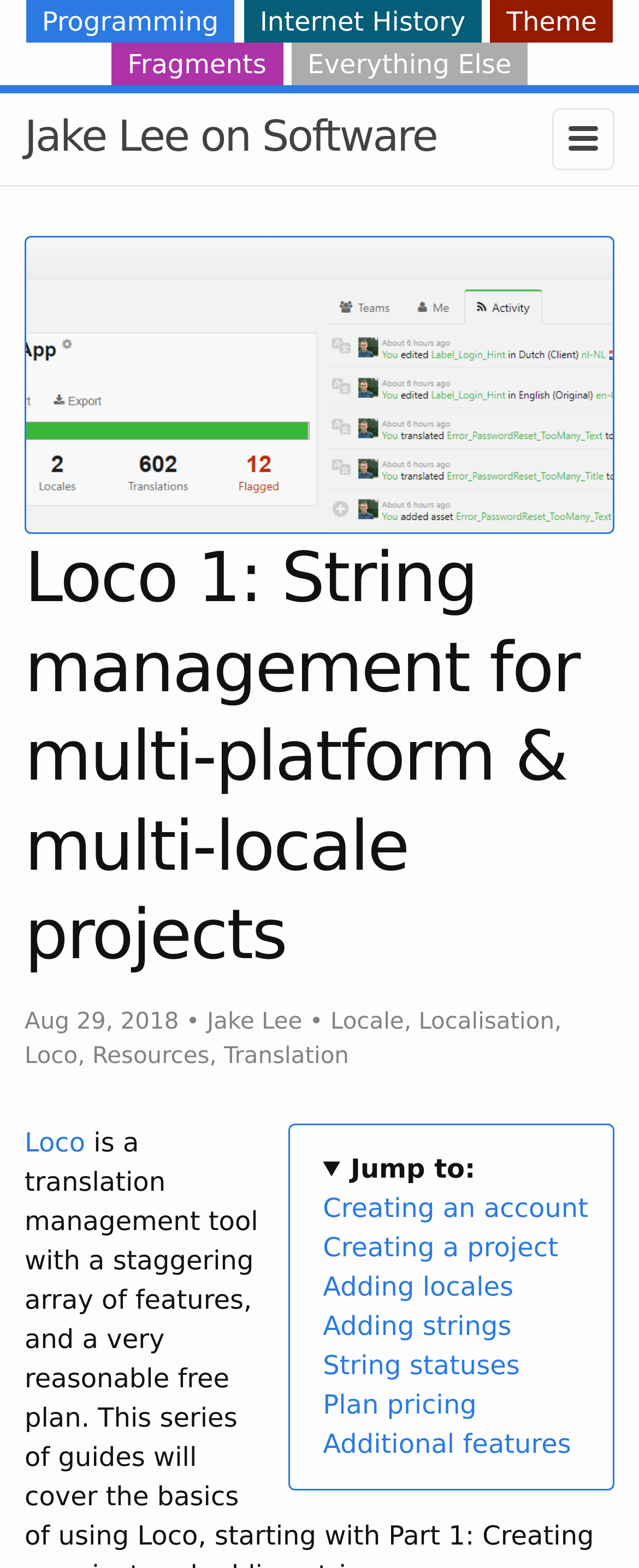Identify the bounding box coordinates for the element you need to click to achieve the following task: "Learn about Plan pricing". Provide the bounding box coordinates as four float numbers between 0 and 1, in the form [left, top, right, bottom].

[0.505, 0.886, 0.746, 0.906]